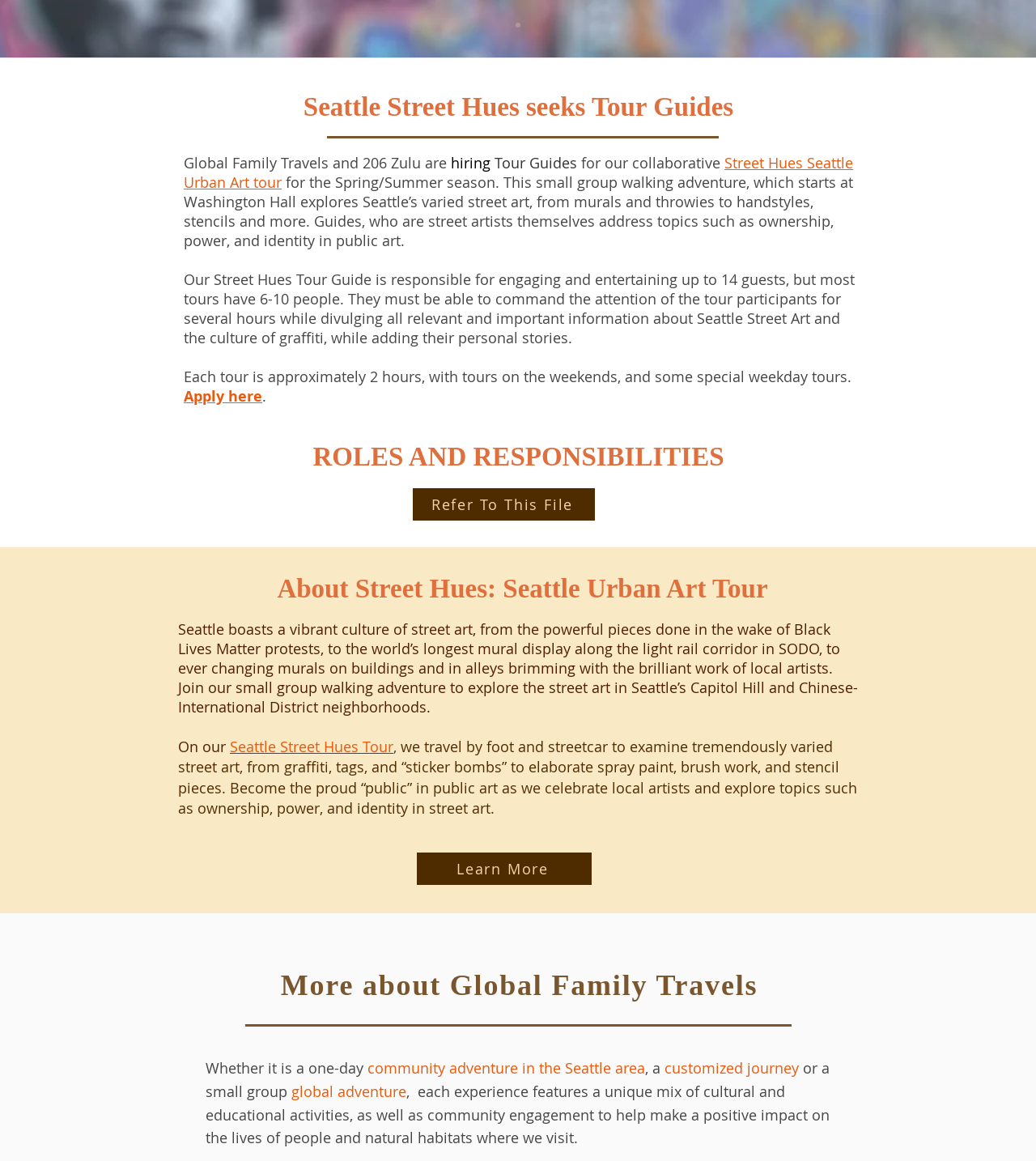From the webpage screenshot, predict the bounding box coordinates (top-left x, top-left y, bottom-right x, bottom-right y) for the UI element described here: Seattle Street Hues Tour

[0.222, 0.635, 0.38, 0.651]